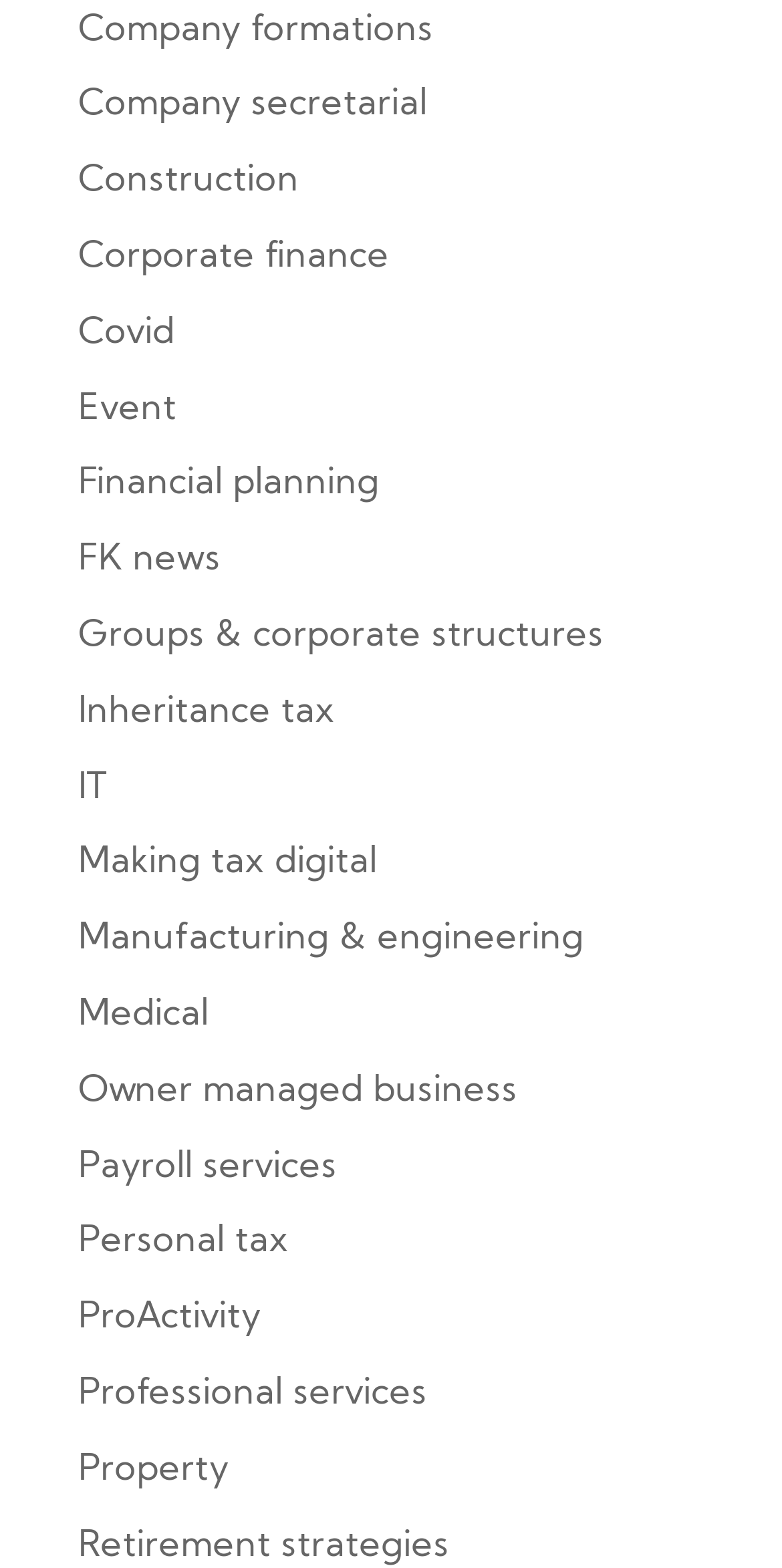Please give a concise answer to this question using a single word or phrase: 
What is the topic of the 'Covid' link?

Covid-19